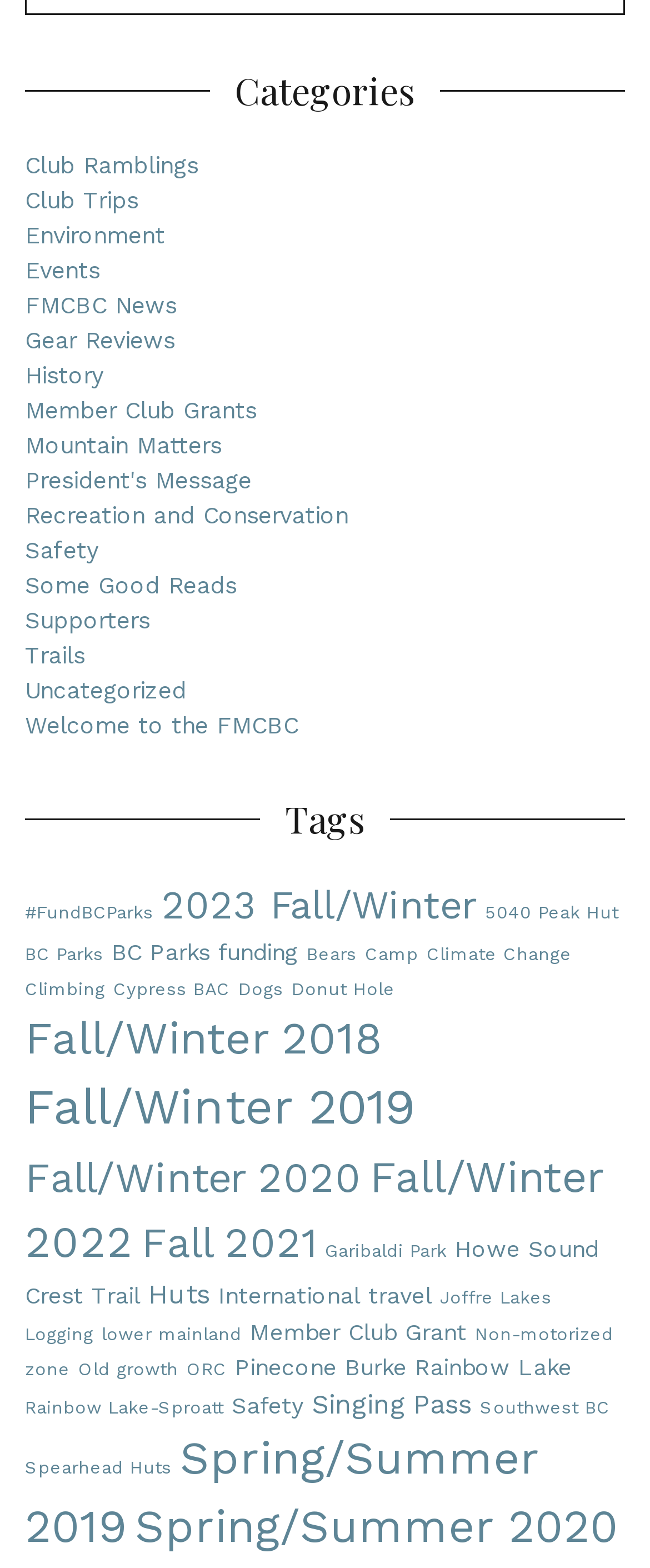Please determine the bounding box coordinates of the section I need to click to accomplish this instruction: "Read the 'President's Message'".

[0.038, 0.298, 0.387, 0.315]